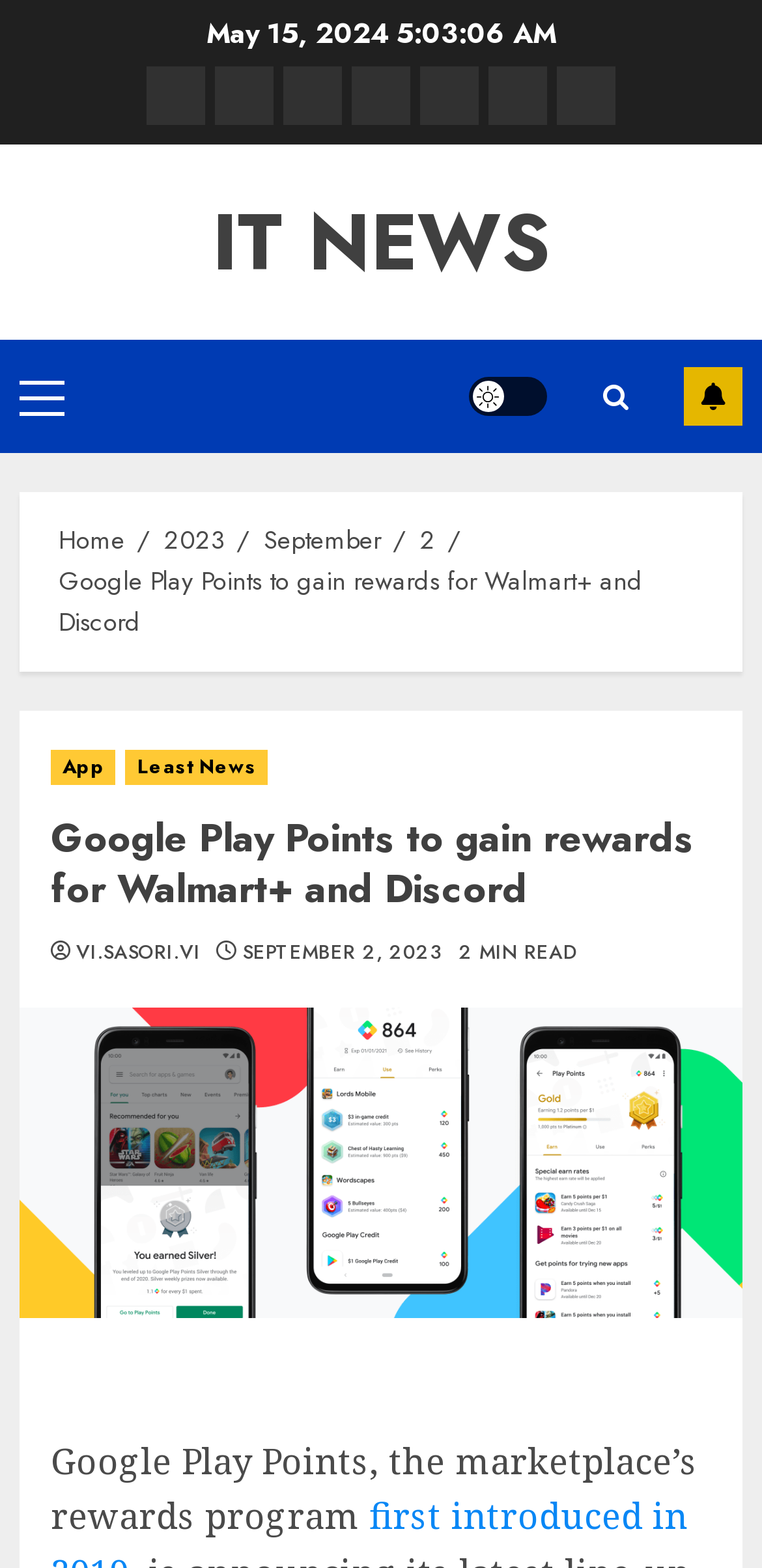Please provide the bounding box coordinates for the element that needs to be clicked to perform the following instruction: "Click on the 'IT NEWS' link". The coordinates should be given as four float numbers between 0 and 1, i.e., [left, top, right, bottom].

[0.278, 0.118, 0.722, 0.191]